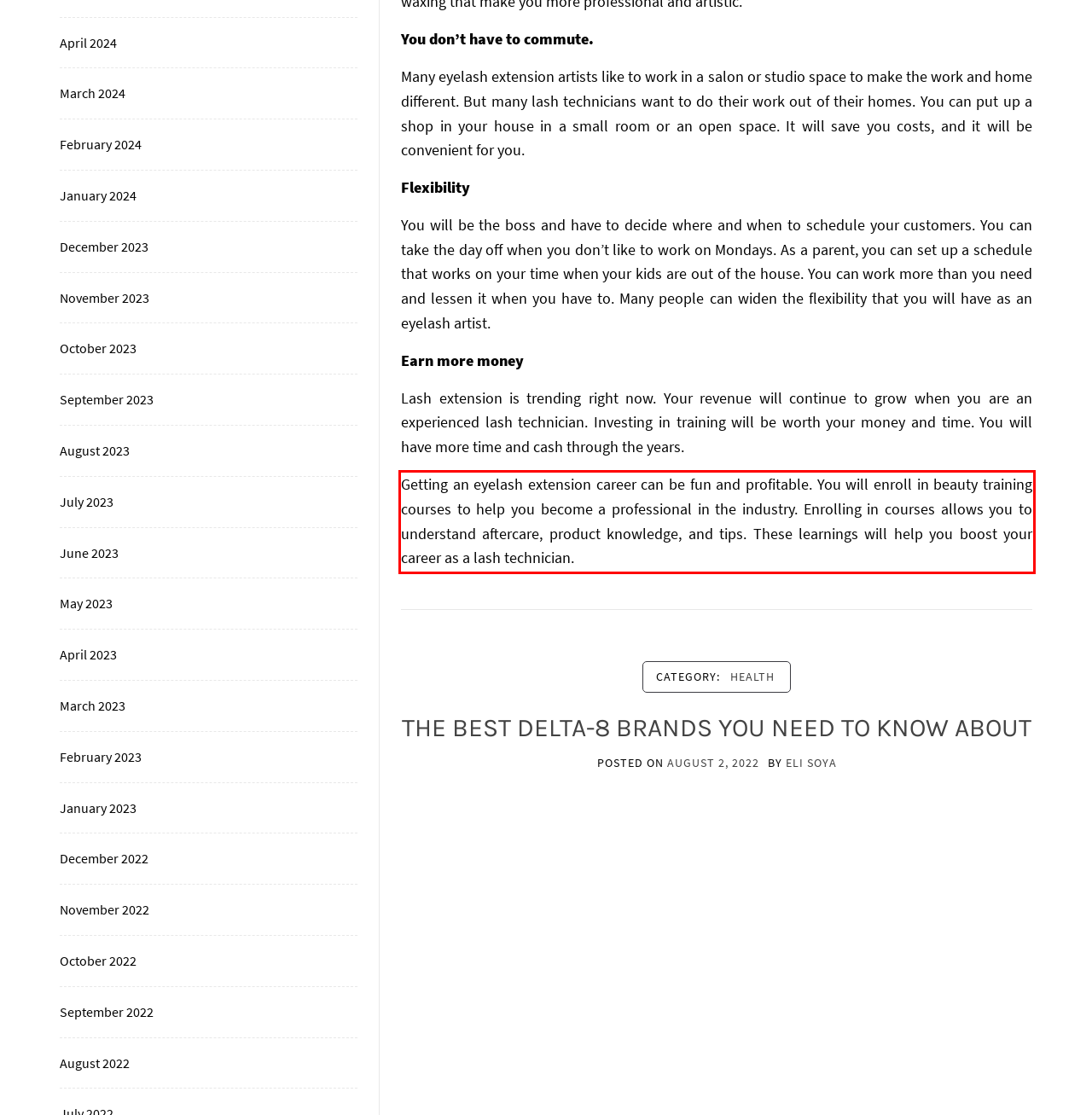With the provided screenshot of a webpage, locate the red bounding box and perform OCR to extract the text content inside it.

Getting an eyelash extension career can be fun and profitable. You will enroll in beauty training courses to help you become a professional in the industry. Enrolling in courses allows you to understand aftercare, product knowledge, and tips. These learnings will help you boost your career as a lash technician.